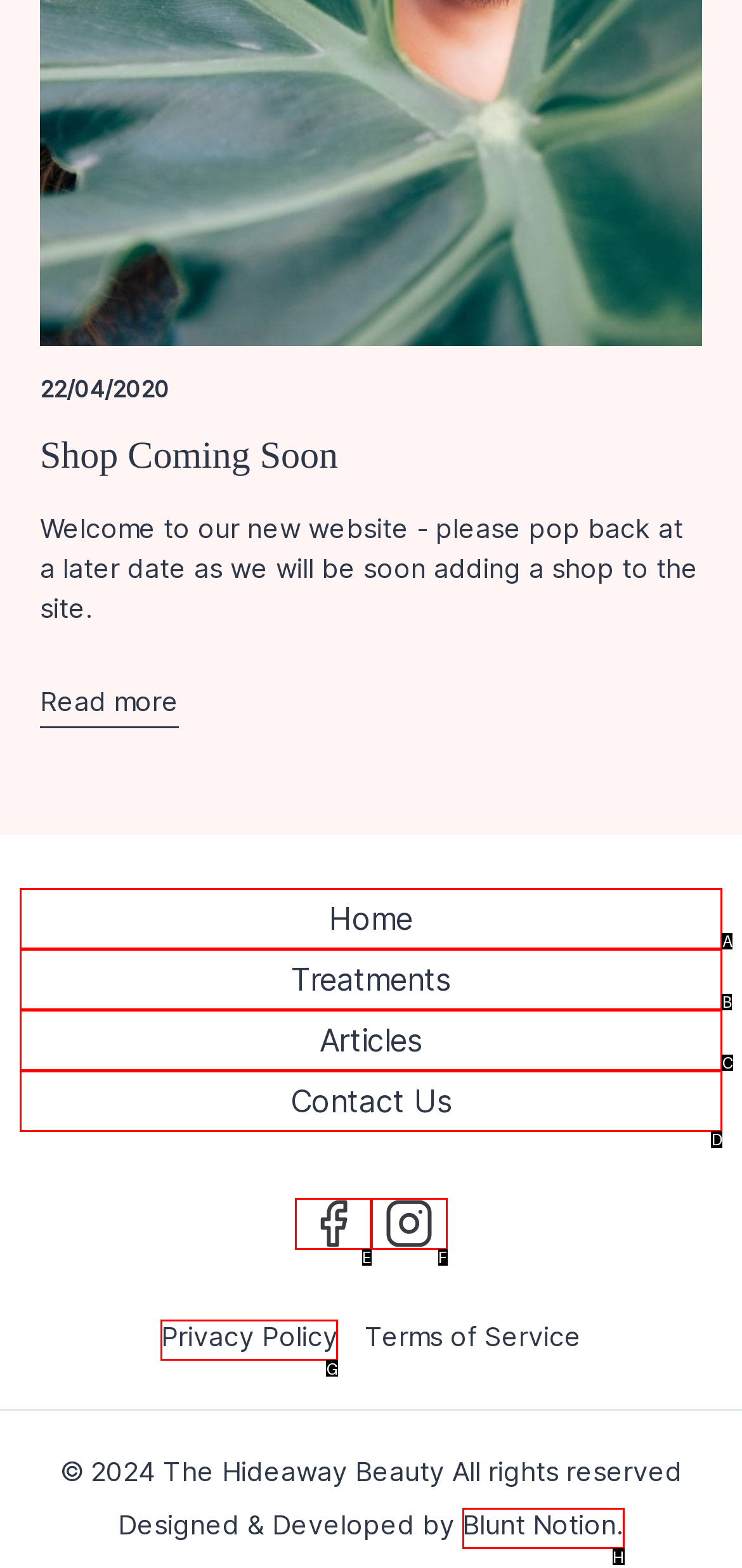Based on the element described as: title="The Hideaway Beauty Facebook"
Find and respond with the letter of the correct UI element.

E